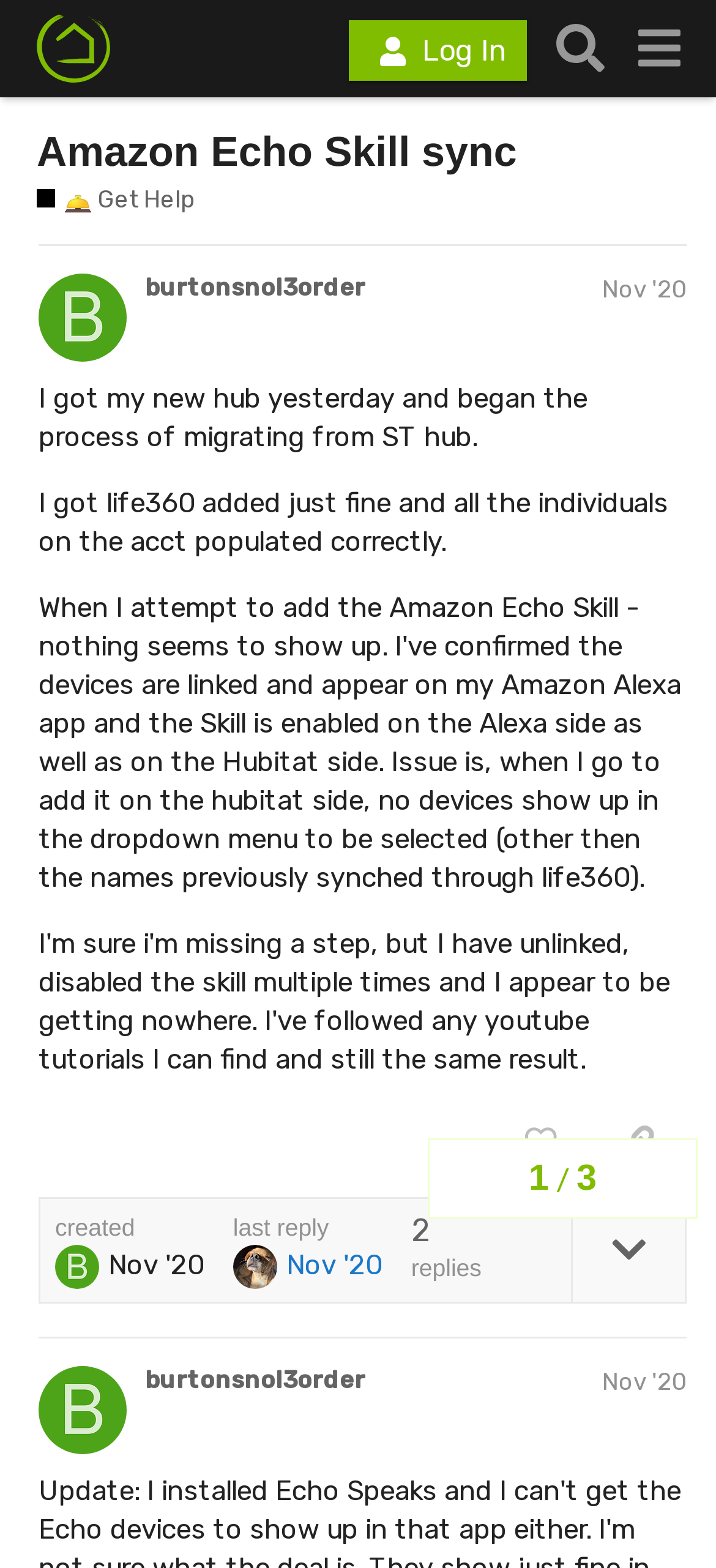Review the image closely and give a comprehensive answer to the question: How many individuals were populated correctly on the acct?

I found this answer by reading the text 'I got life360 added just fine and all the individuals on the acct populated correctly.' which implies that all individuals were populated correctly.